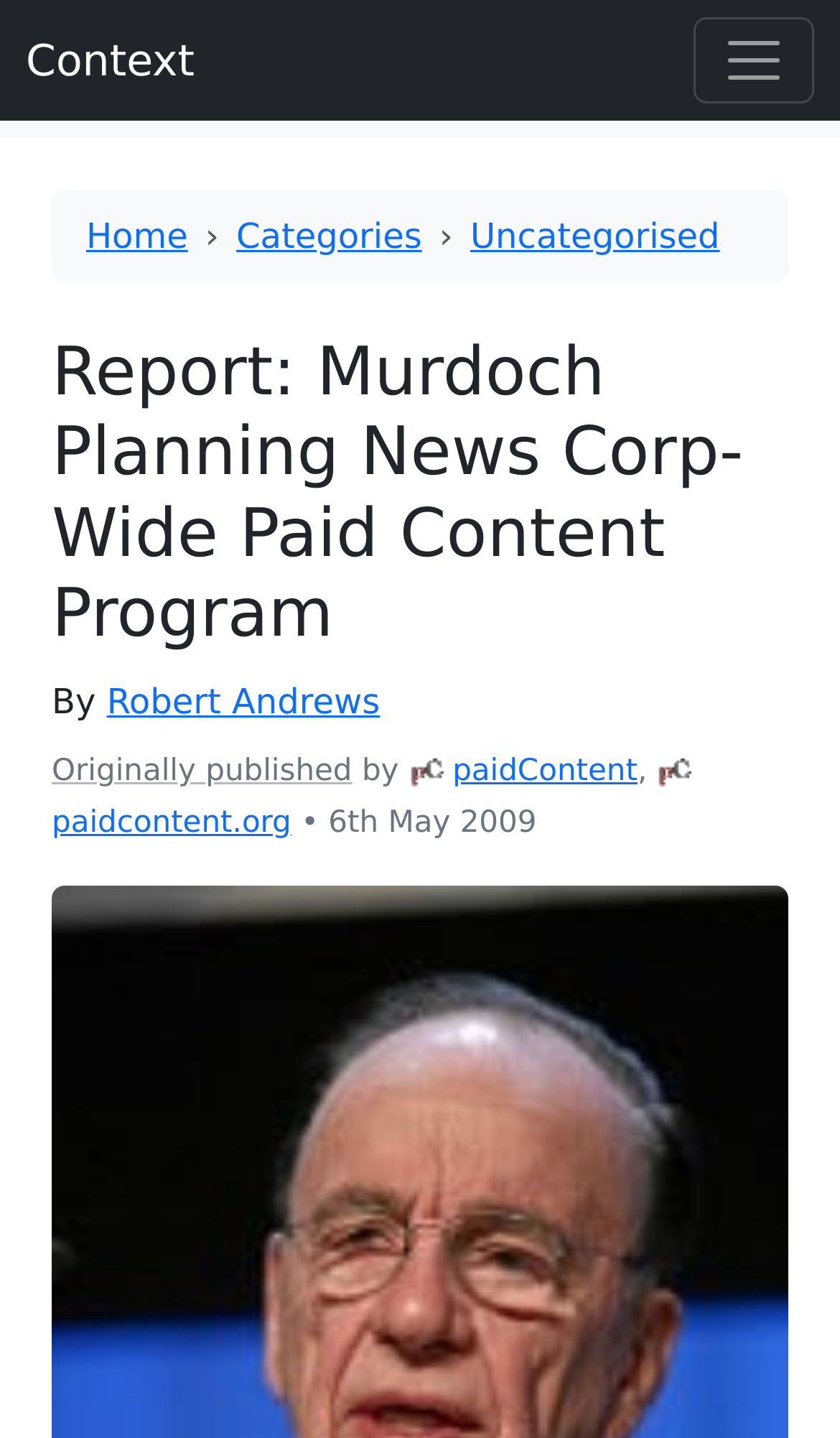Identify the bounding box coordinates for the element you need to click to achieve the following task: "Visit paidContent.org". The coordinates must be four float values ranging from 0 to 1, formatted as [left, top, right, bottom].

[0.062, 0.56, 0.347, 0.584]